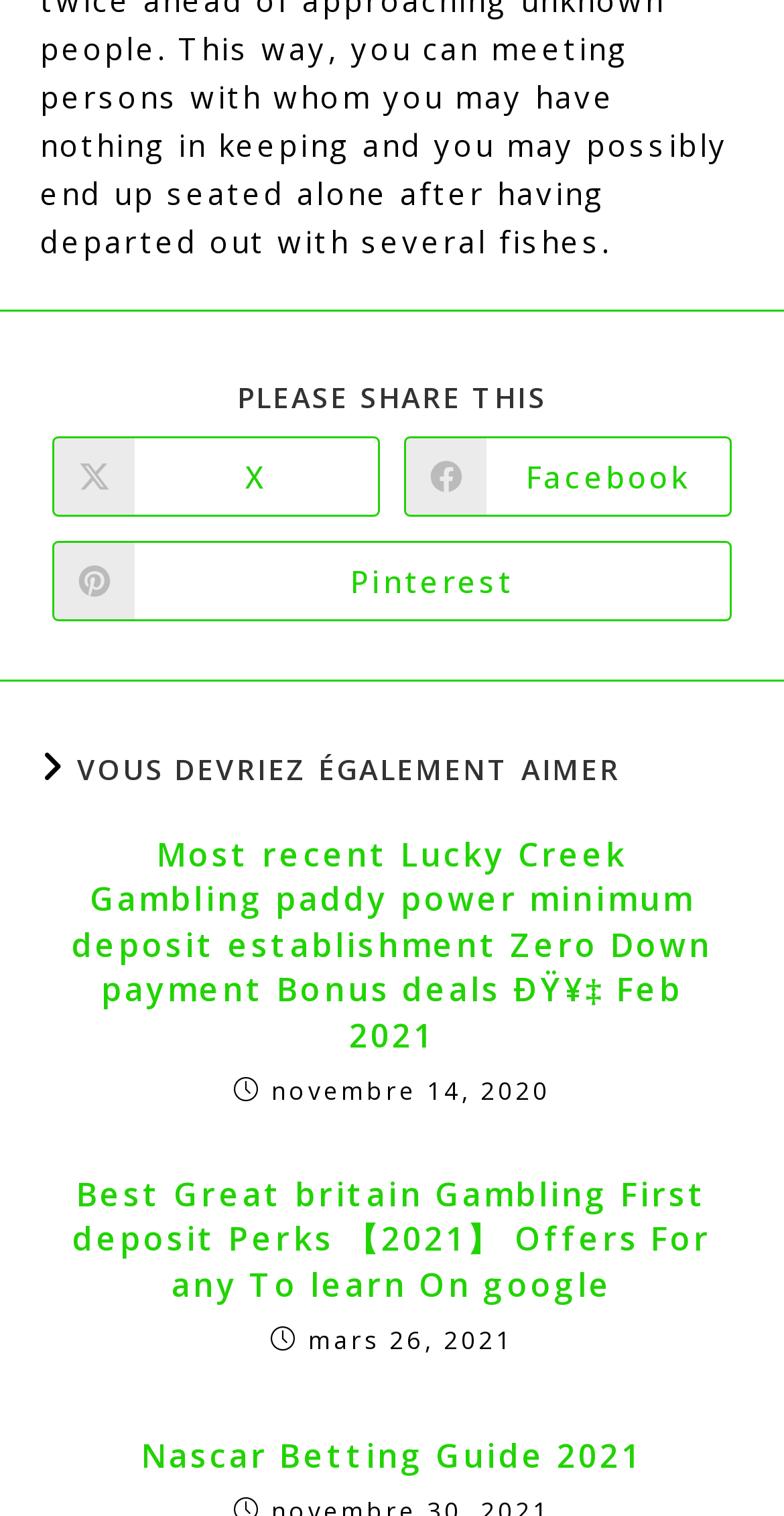Is there a Facebook sharing option?
Using the image, give a concise answer in the form of a single word or short phrase.

Yes